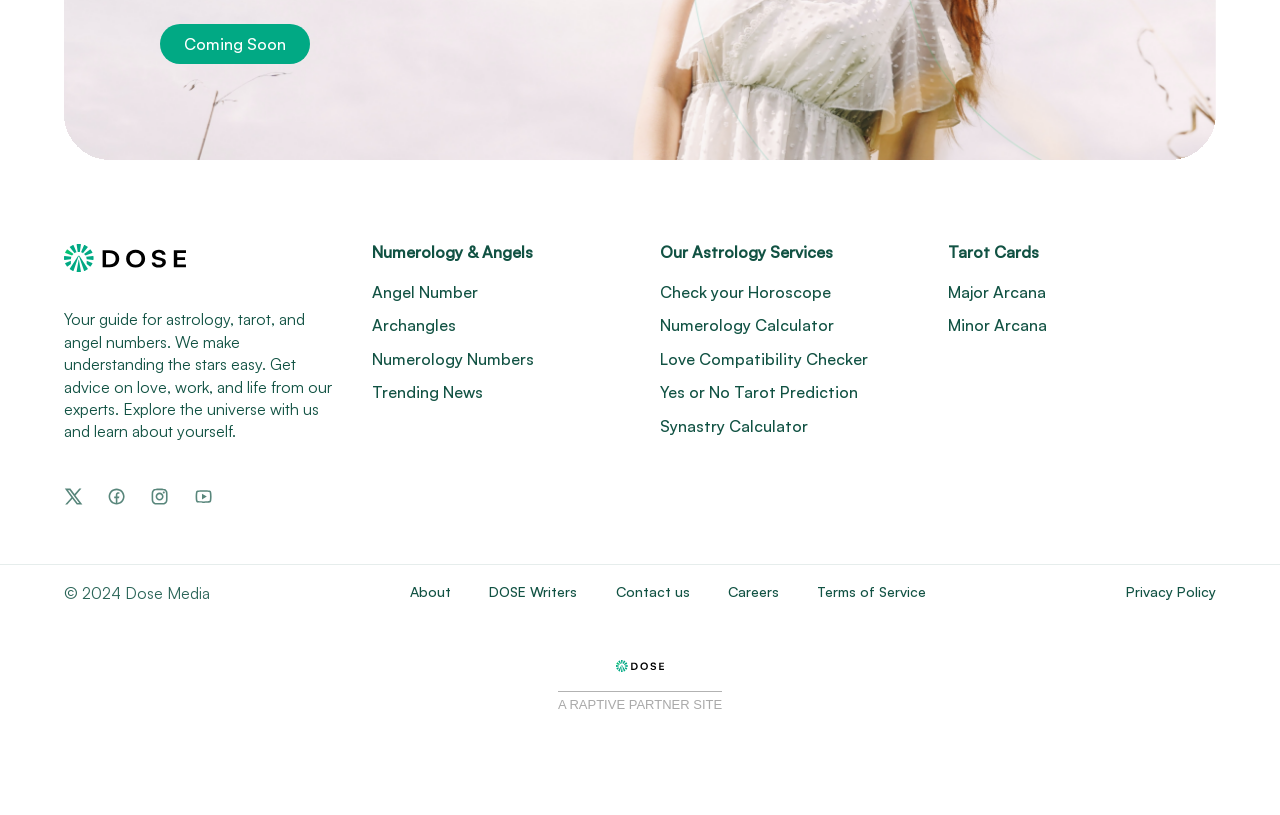What is the purpose of the Synastry Calculator?
Please provide a detailed and thorough answer to the question.

Although I found a link to the Synastry Calculator under the heading 'Our Astrology Services', there is no description or information about its purpose on the current webpage.